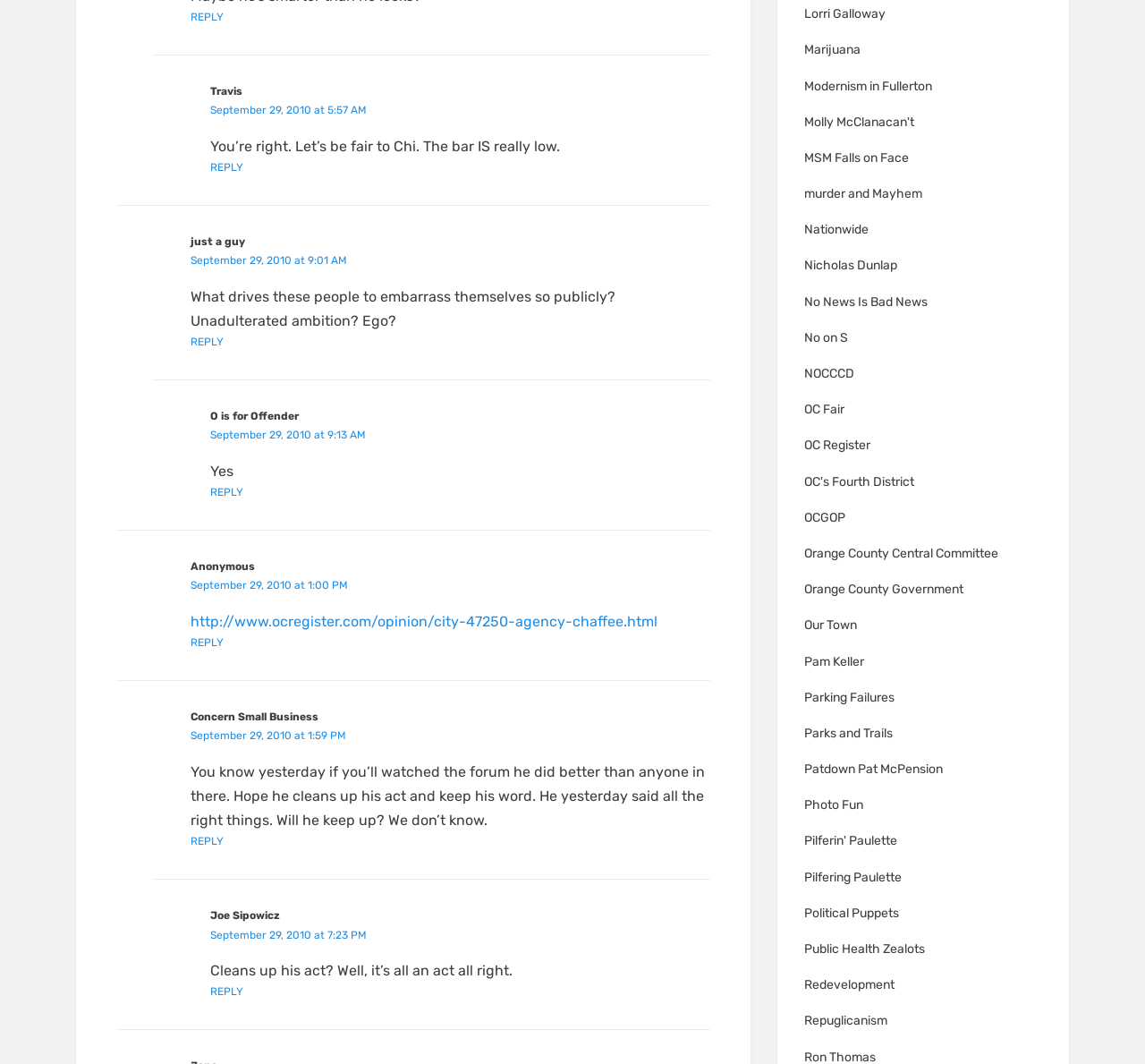Identify the bounding box coordinates of the specific part of the webpage to click to complete this instruction: "Reply to just a guy".

[0.166, 0.312, 0.195, 0.324]